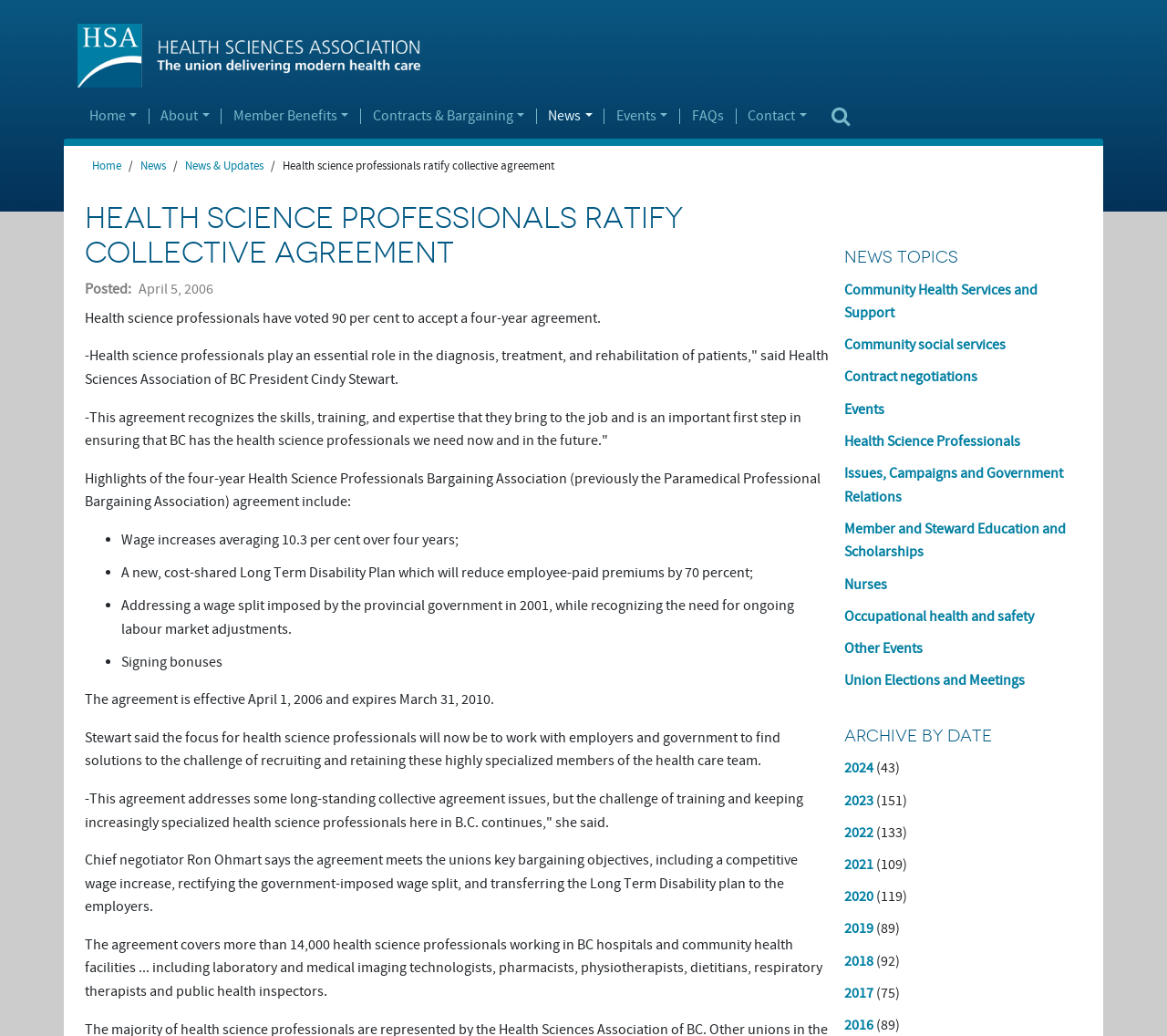How many health science professionals are covered by the agreement?
Please provide a comprehensive answer based on the information in the image.

I found the answer in the StaticText element with the text 'The agreement covers more than 14,000 health science professionals working in BC hospitals and community health facilities... including laboratory and medical imaging technologists, pharmacists, physiotherapists, dietitians, respiratory therapists and public health inspectors.' which is located at [0.073, 0.903, 0.705, 0.966] on the webpage.